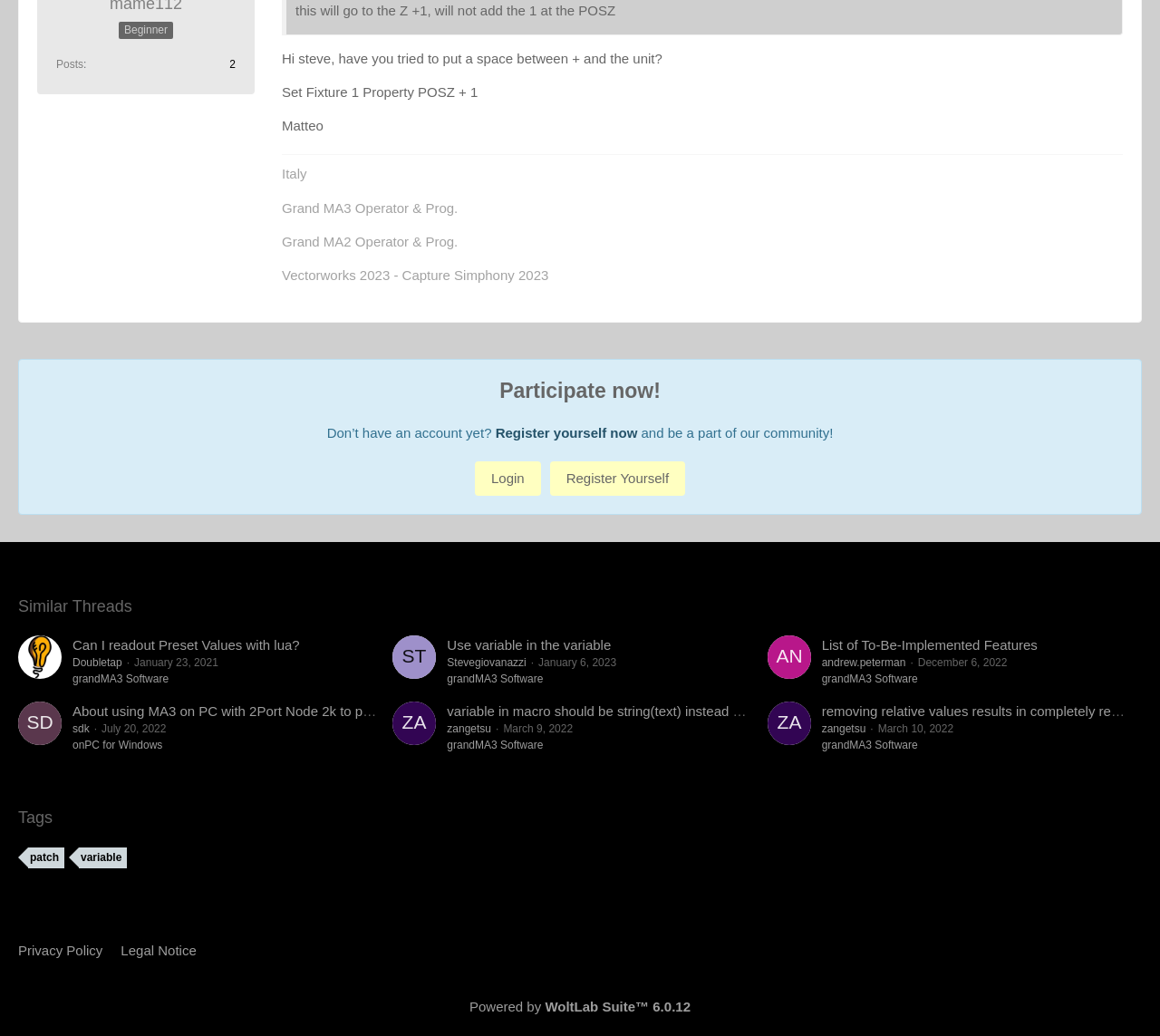What is the name of the software mentioned in the footer?
Please use the image to provide an in-depth answer to the question.

I looked at the footer section of the page and found the mention of 'grandMA3 Software' as a link, which suggests that it is a software related to the content of the webpage.